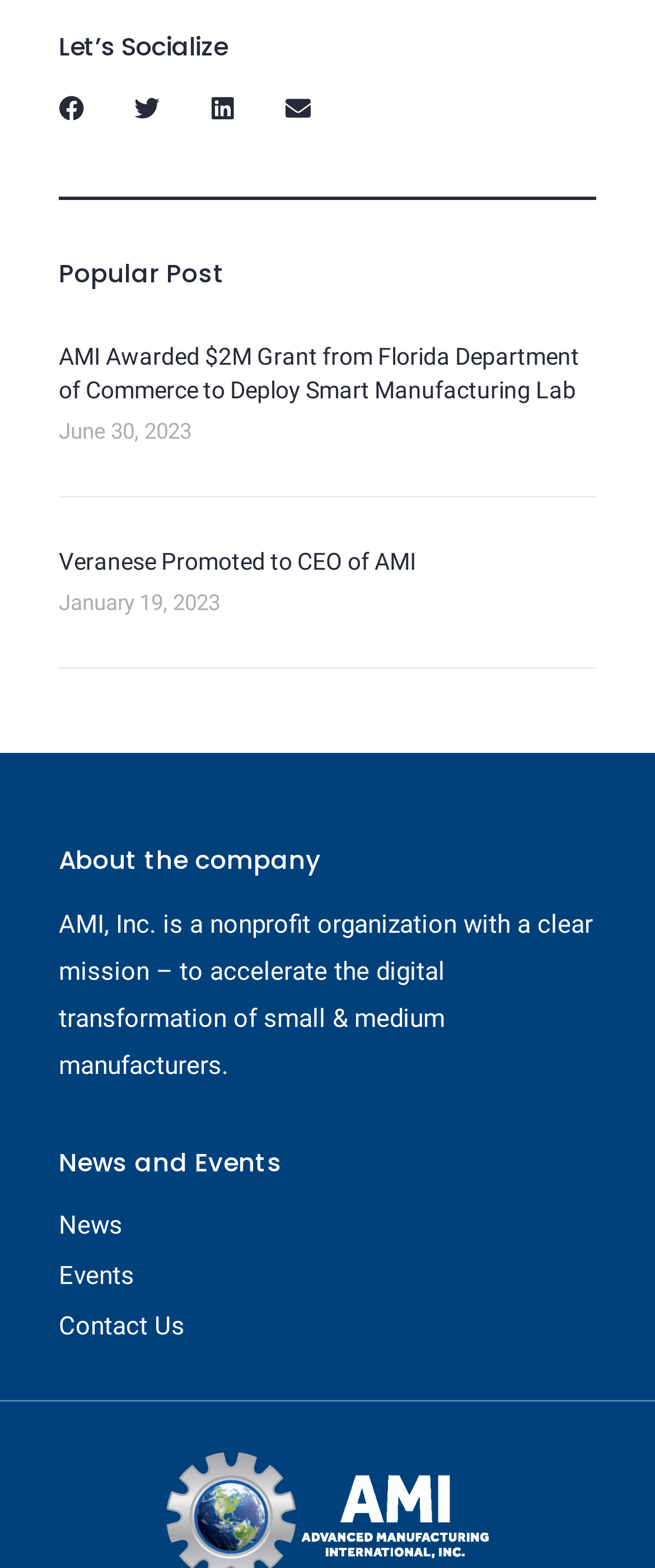Can you determine the bounding box coordinates of the area that needs to be clicked to fulfill the following instruction: "Contact Us"?

[0.09, 0.832, 0.91, 0.861]